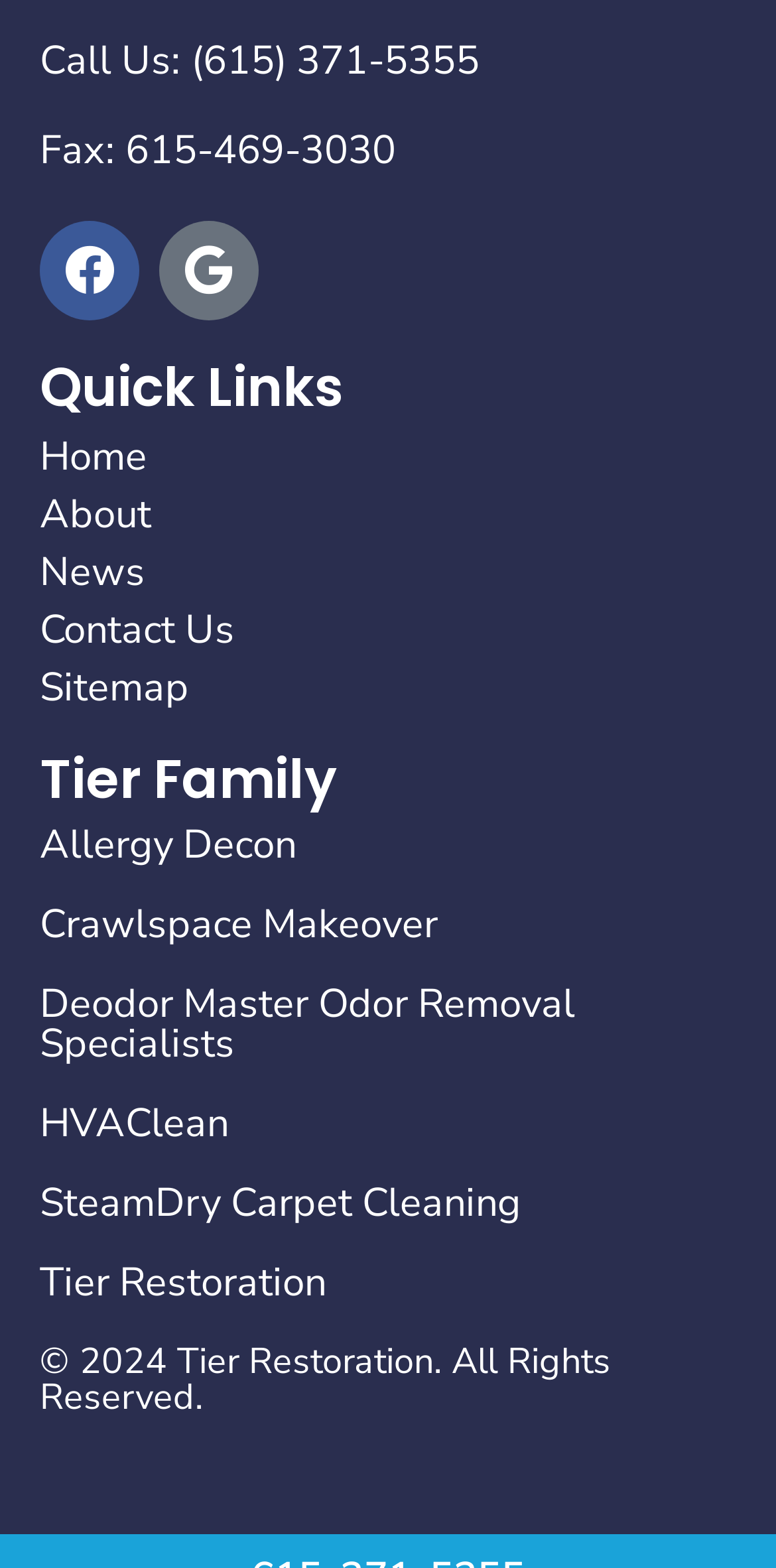Determine the bounding box coordinates of the clickable region to execute the instruction: "Learn about Tier Restoration". The coordinates should be four float numbers between 0 and 1, denoted as [left, top, right, bottom].

[0.051, 0.806, 0.949, 0.831]